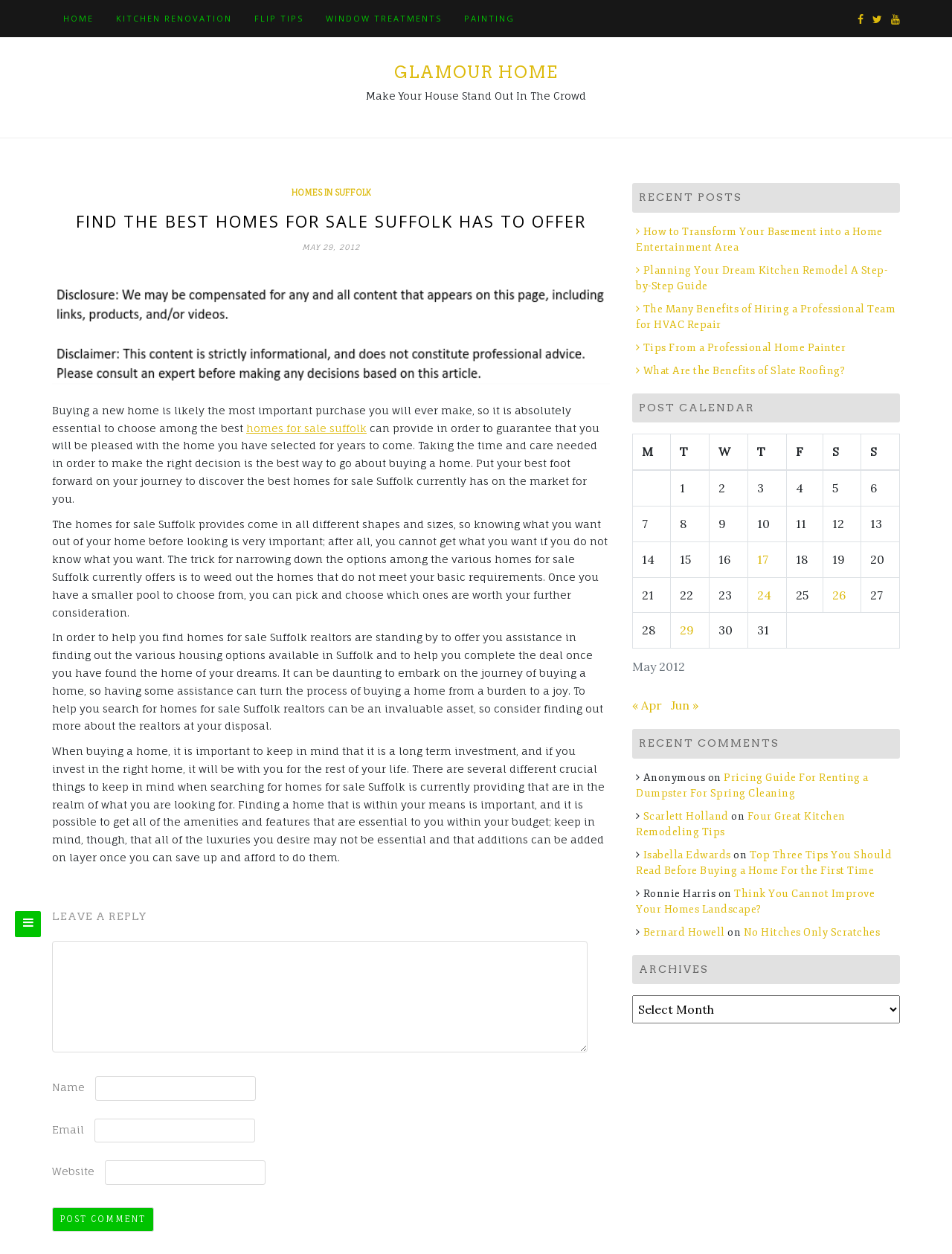Provide a brief response to the question below using one word or phrase:
How many links are there in the top navigation menu?

6